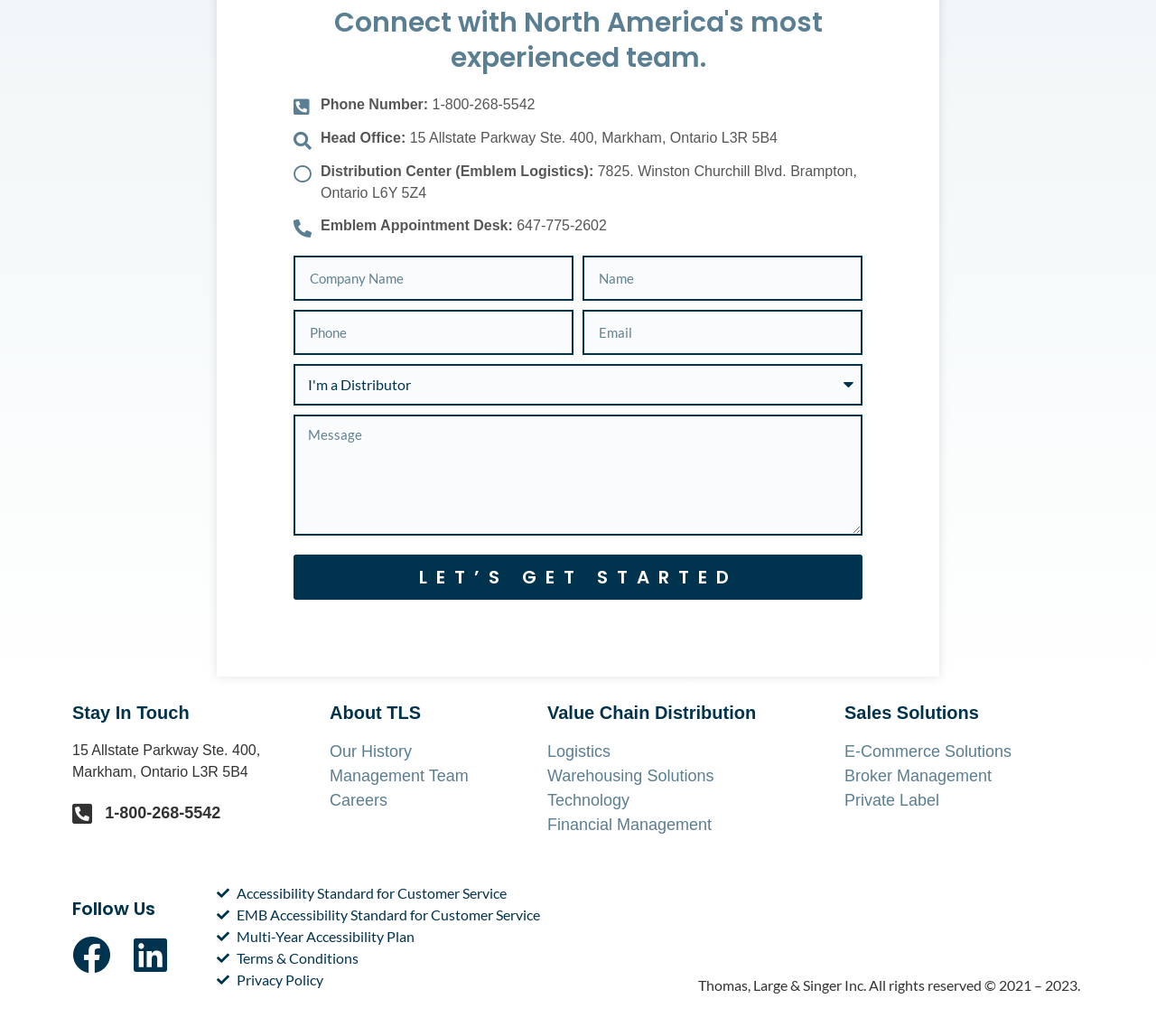Locate the bounding box coordinates of the clickable element to fulfill the following instruction: "Call 1-800-268-5542". Provide the coordinates as four float numbers between 0 and 1 in the format [left, top, right, bottom].

[0.374, 0.093, 0.463, 0.108]